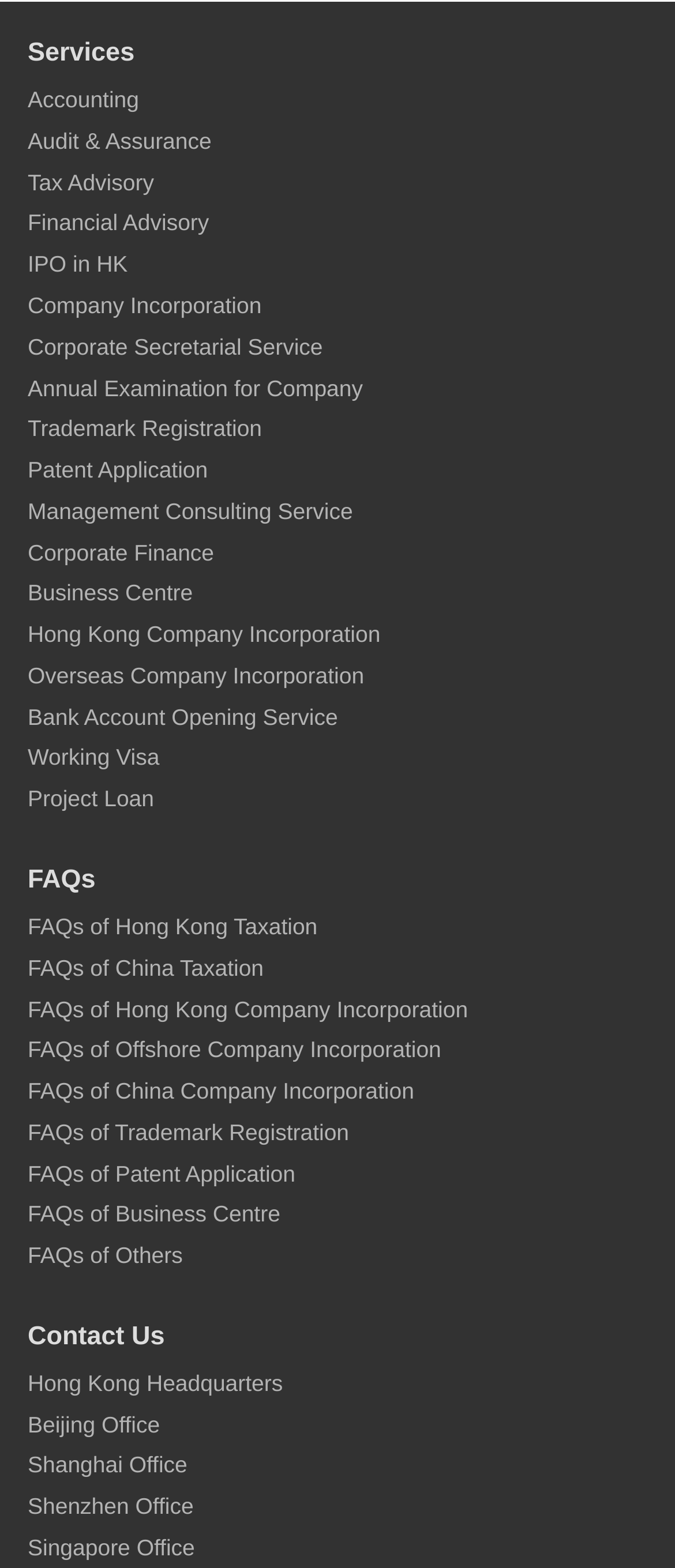Identify the bounding box coordinates of the region I need to click to complete this instruction: "Explore Business Centre services".

[0.041, 0.37, 0.286, 0.387]